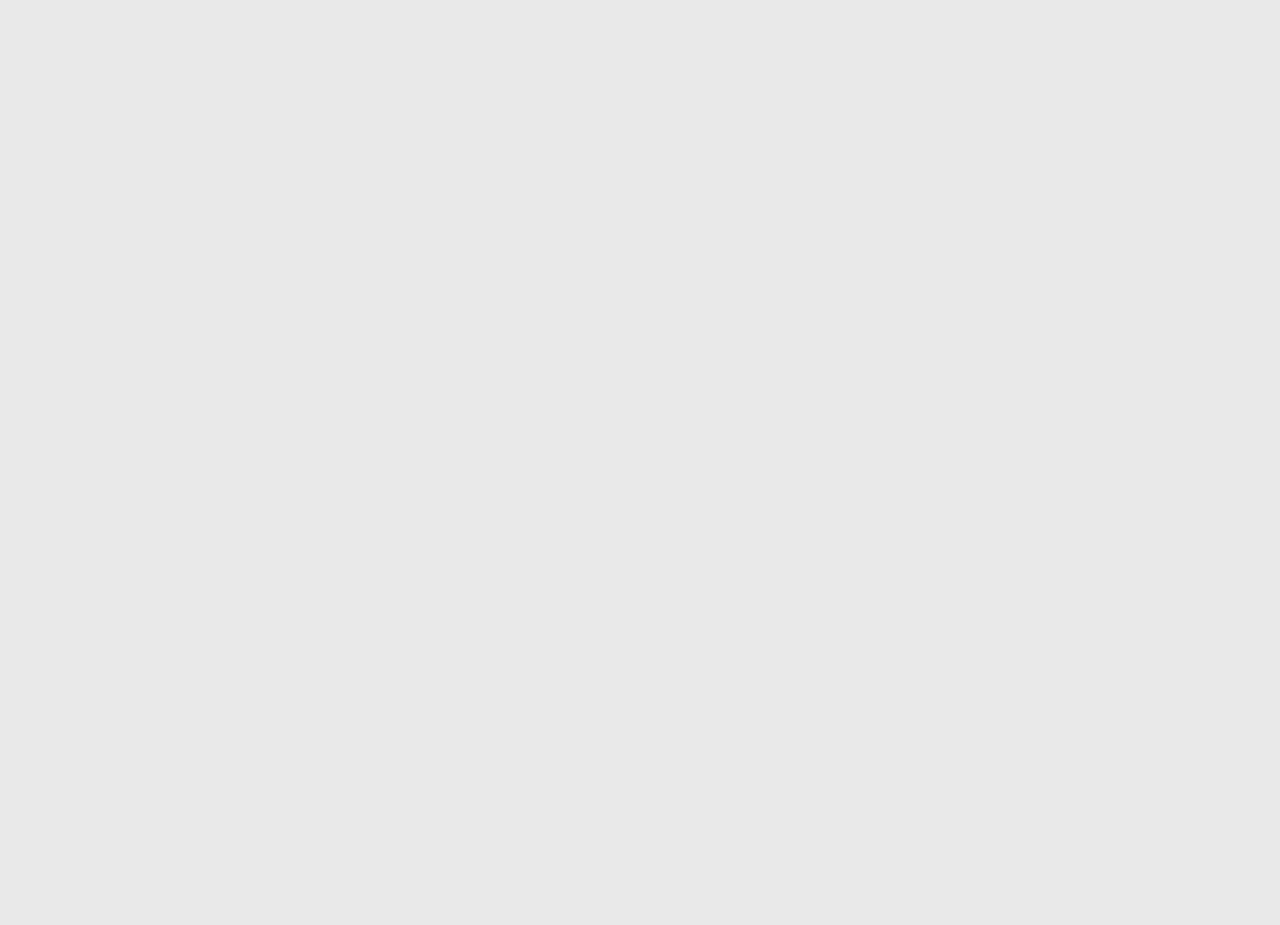Locate the UI element described as follows: "About Us". Return the bounding box coordinates as four float numbers between 0 and 1 in the order [left, top, right, bottom].

[0.334, 0.792, 0.387, 0.811]